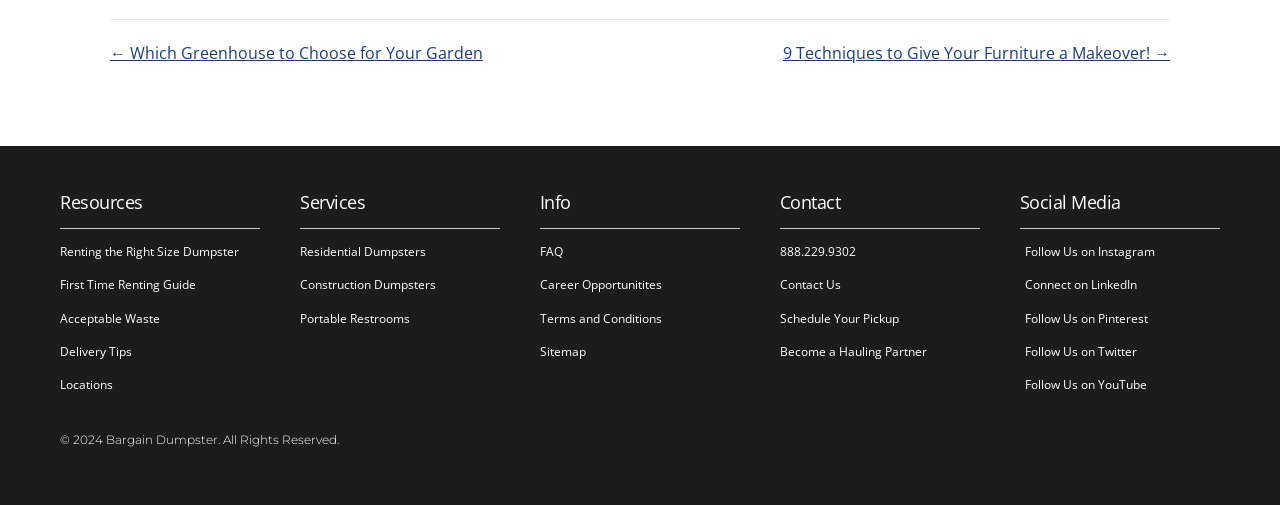Locate the bounding box coordinates of the clickable region to complete the following instruction: "Follow us on Instagram."

[0.801, 0.474, 0.902, 0.525]